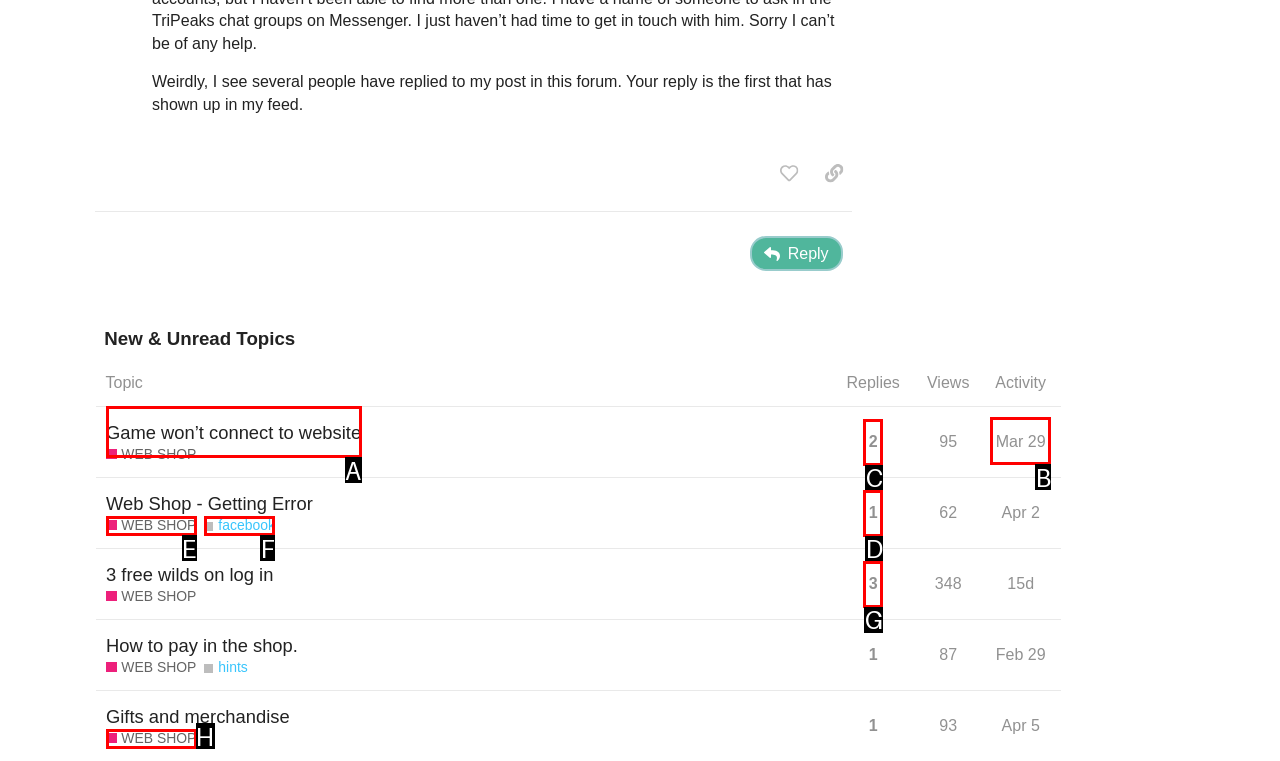Determine which option matches the description: facebook. Answer using the letter of the option.

F